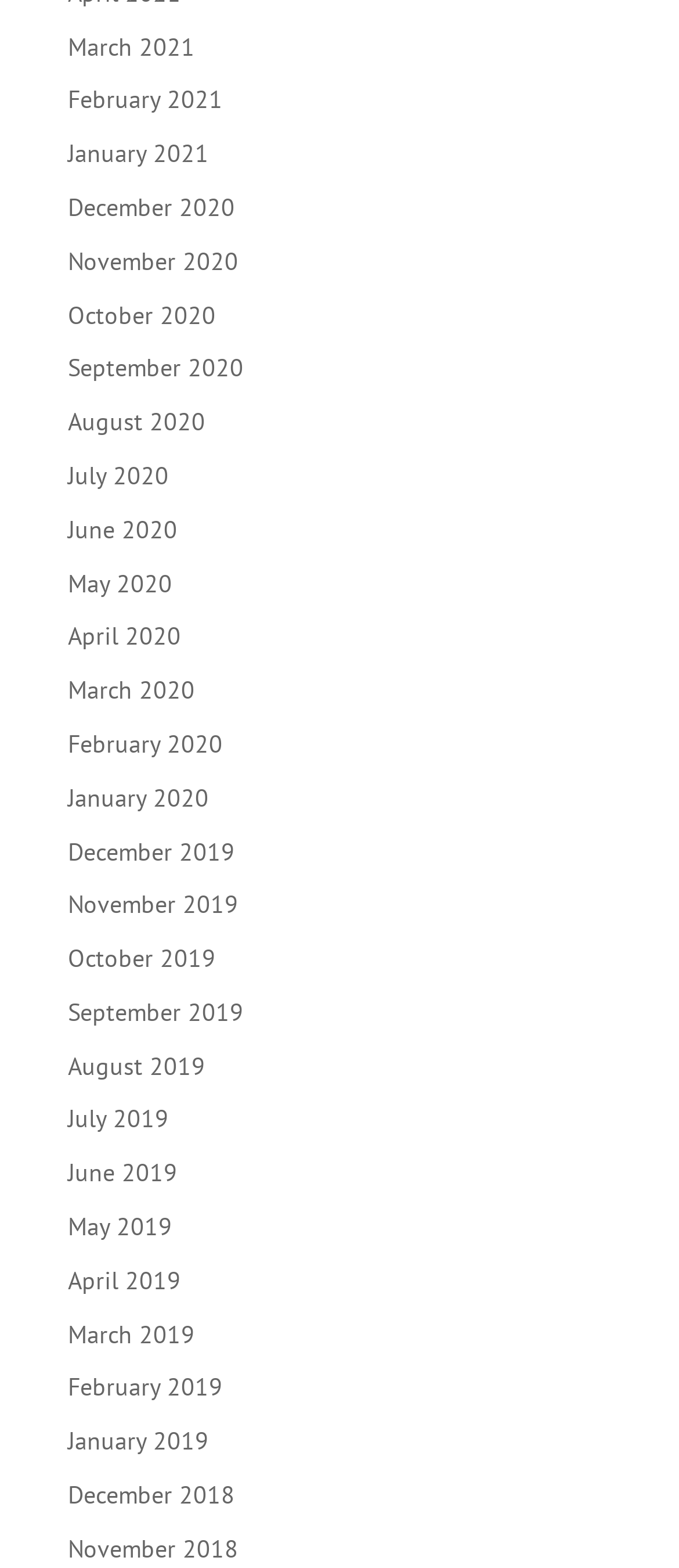Please provide a detailed answer to the question below by examining the image:
What is the common format of the link text?

By examining the text of the links, I found that they all follow the format 'Month YYYY', where 'Month' is the name of the month and 'YYYY' is the year.